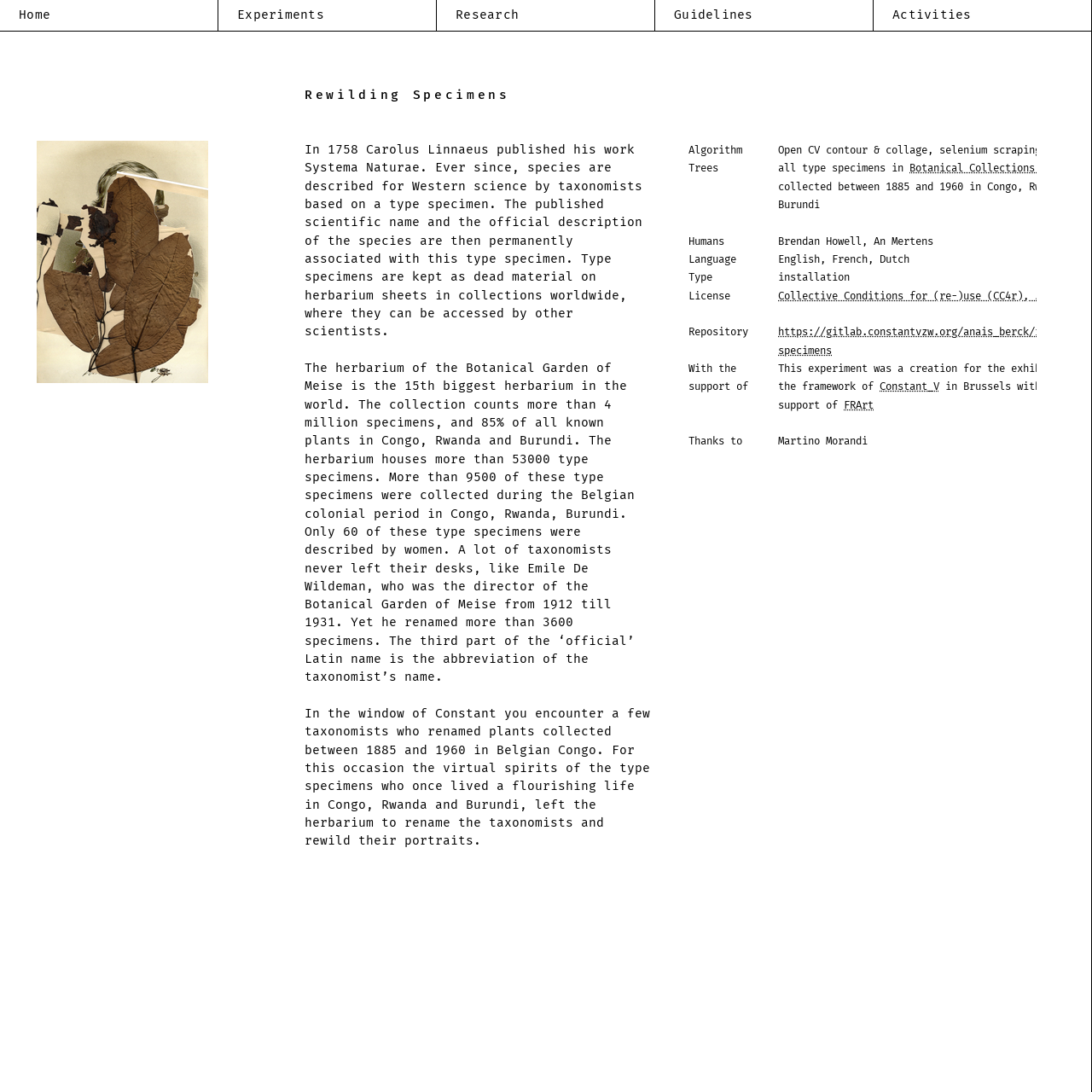How many type specimens were collected during the Belgian colonial period?
Refer to the image and give a detailed answer to the question.

The answer can be found in the StaticText element with the text 'More than 9500 of these type specimens were collected during the Belgian colonial period in Congo, Rwanda, Burundi.'